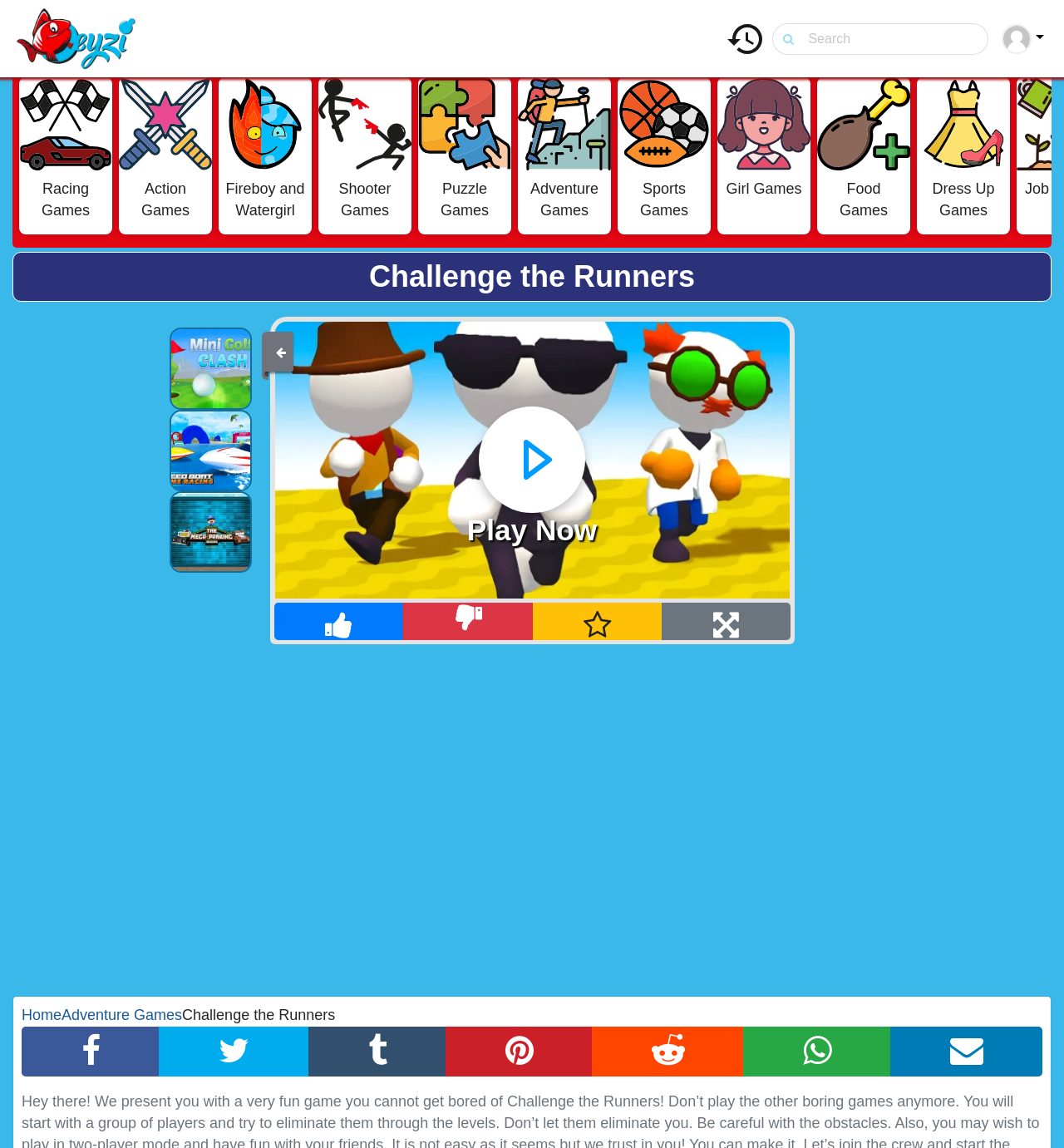Identify the bounding box coordinates of the section that should be clicked to achieve the task described: "Go to the 'History' page".

[0.676, 0.01, 0.726, 0.057]